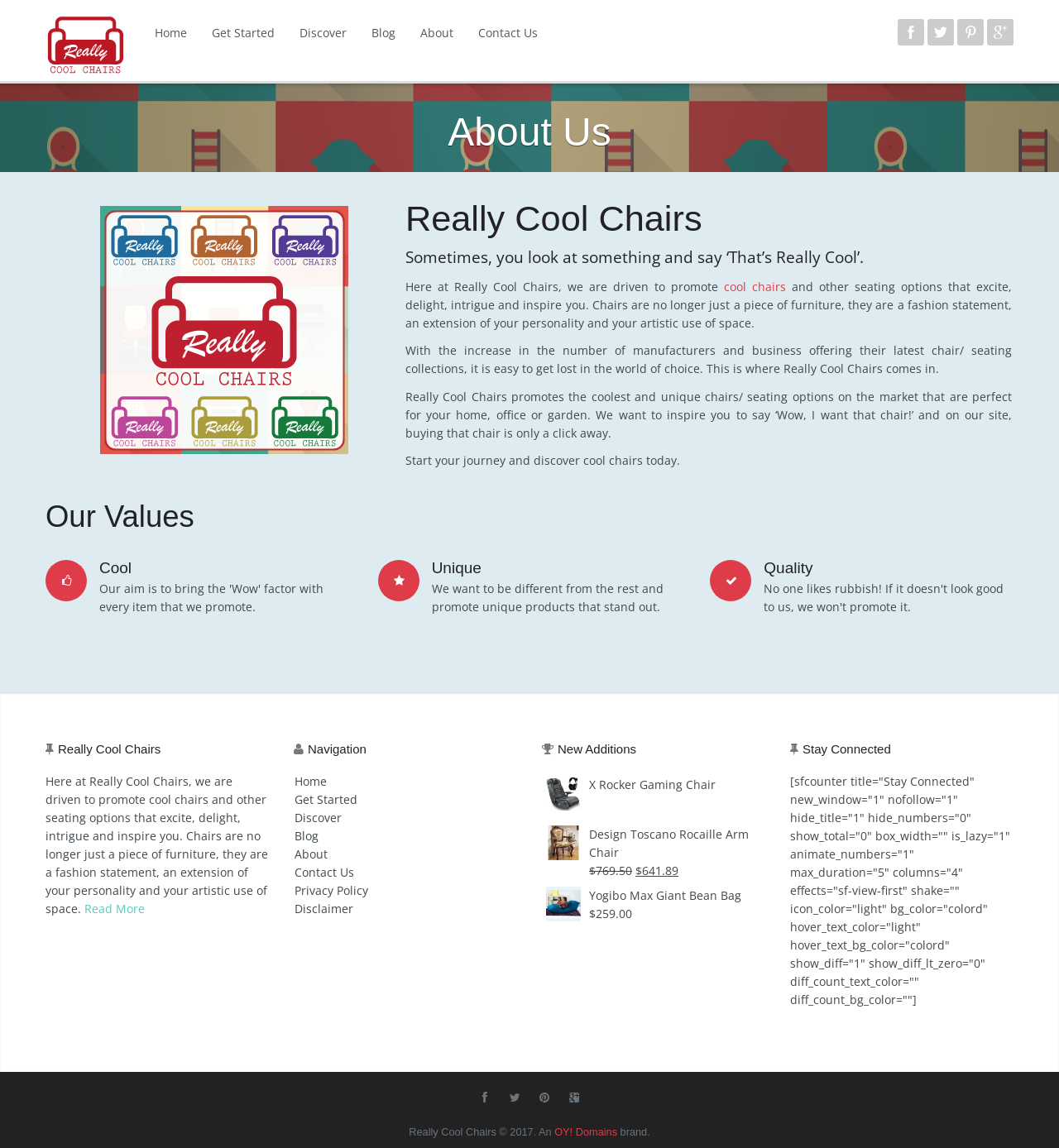Please locate and retrieve the main header text of the webpage.

Really Cool Chairs